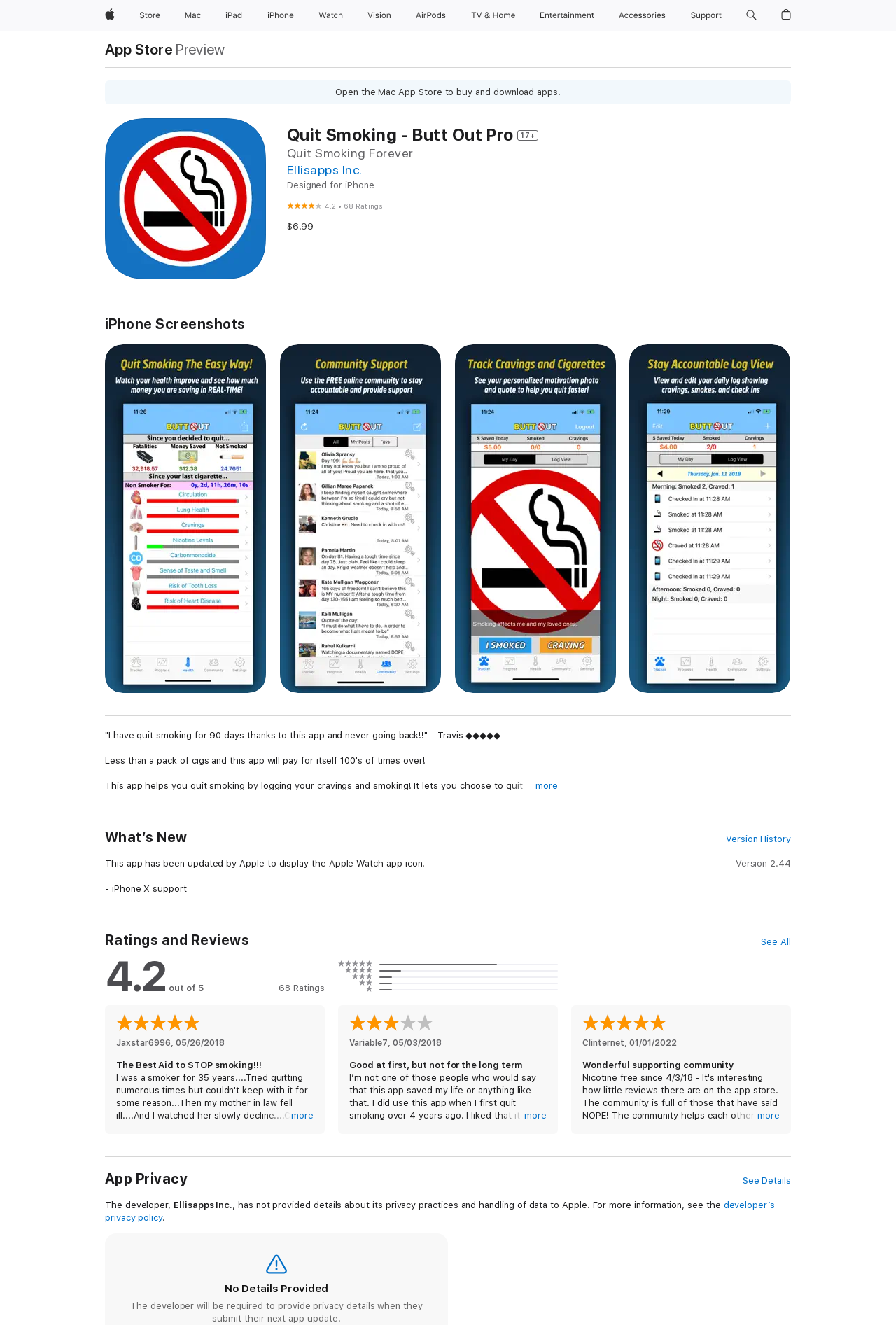Articulate a complete and detailed caption of the webpage elements.

This webpage is about the "Quit Smoking - Butt Out Pro" app on the App Store. At the top, there is a navigation bar with links to various Apple products and services, including Mac, iPad, iPhone, Watch, and more. Below the navigation bar, there is a search button and a shopping bag icon.

The main content of the page is divided into sections. The first section displays the app's title, "Quit Smoking - Butt Out Pro 17+", and its rating, 4.2 out of 5, based on 68 ratings. The app's price, $6.99, is also shown.

The next section is a heading that says "iPhone Screenshots", but there are no images below it. Following this, there is a "Description" section that contains several paragraphs of text. The text includes a testimonial from a user who quit smoking for 90 days using the app, and a description of the app's features, such as tracking cravings and smoking, and providing motivational quotes and images.

The app's features are listed in bullet points, including tracking cravings and smoking, providing health improvement statistics, and offering a motivational picture and quote. There is also a note about the health improvement statistics being based on World Health Organization data.

At the bottom of the page, there are several more headings, including "What's New" and "Ratings and Reviews", but these sections are not populated with content.